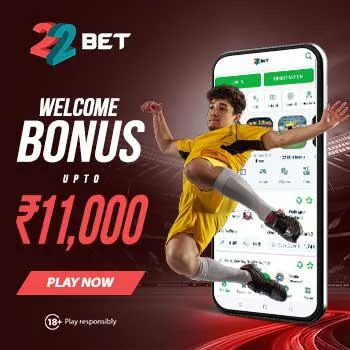What is the minimum age for responsible gaming?
Using the visual information, respond with a single word or phrase.

18